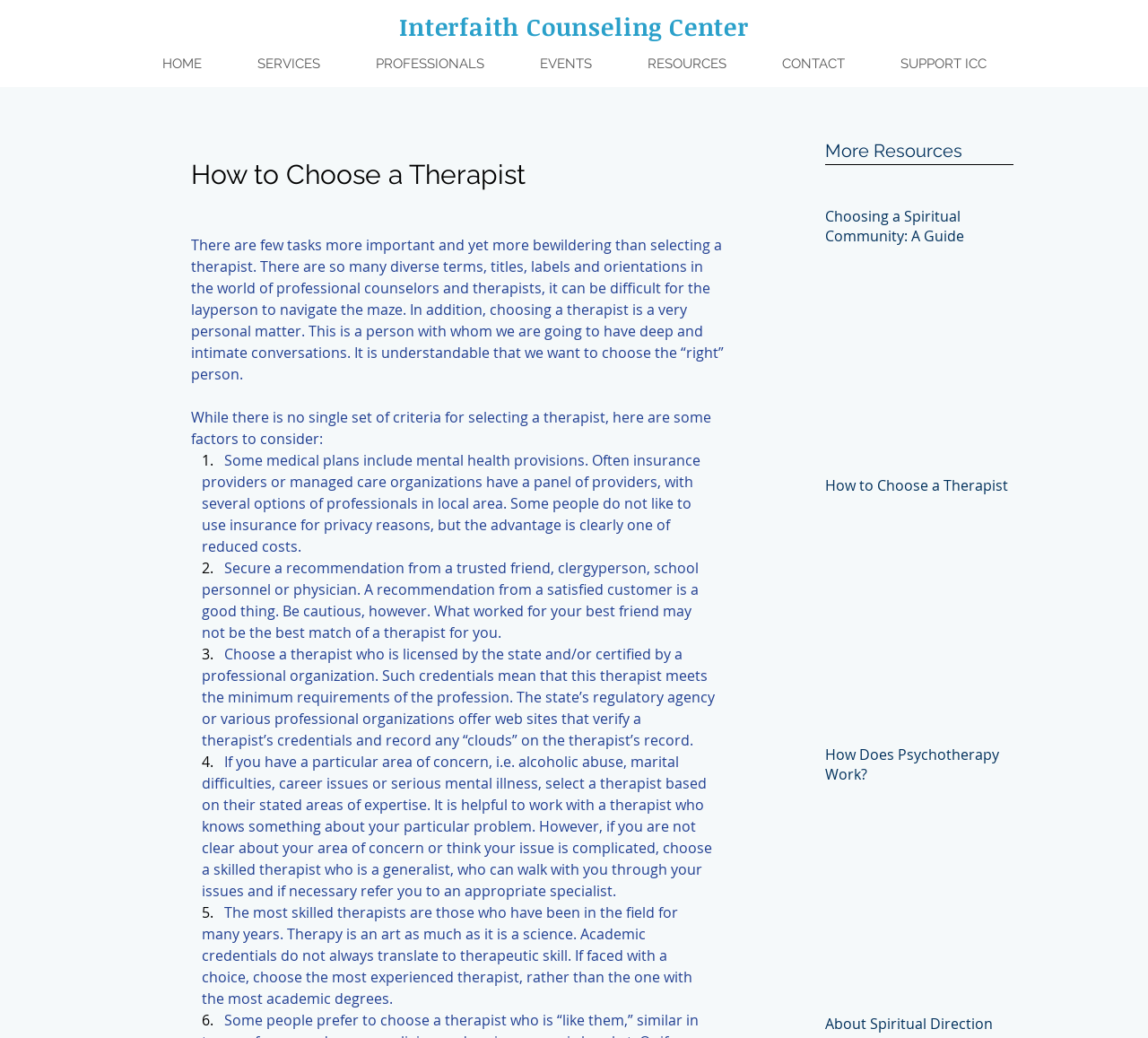Generate an in-depth caption that captures all aspects of the webpage.

The webpage is about Interfaith Counseling Center, with a heading at the top center of the page. Below the heading, there is a navigation menu with links to different sections of the website, including "HOME", "SERVICES", "PROFESSIONALS", "EVENTS", "RESOURCES", "CONTACT", and "SUPPORT ICC". 

The main content of the page is an article titled "How to Choose a Therapist", which is located below the navigation menu. The article starts with a paragraph discussing the importance and challenges of selecting a therapist. 

Below the introductory paragraph, there are six factors to consider when choosing a therapist, each marked with a numbered list marker. The factors include considering medical plans, seeking recommendations from trusted sources, choosing a licensed and certified therapist, selecting a therapist based on their areas of expertise, choosing an experienced therapist, and considering personal compatibility. 

On the right side of the page, there is a section titled "More Resources" with three links to related articles: "Choosing a Spiritual Community: A Guide", "How to Choose a Therapist", and "How Does Psychotherapy Work?". There is also a link to "About Spiritual Direction" at the bottom of this section.